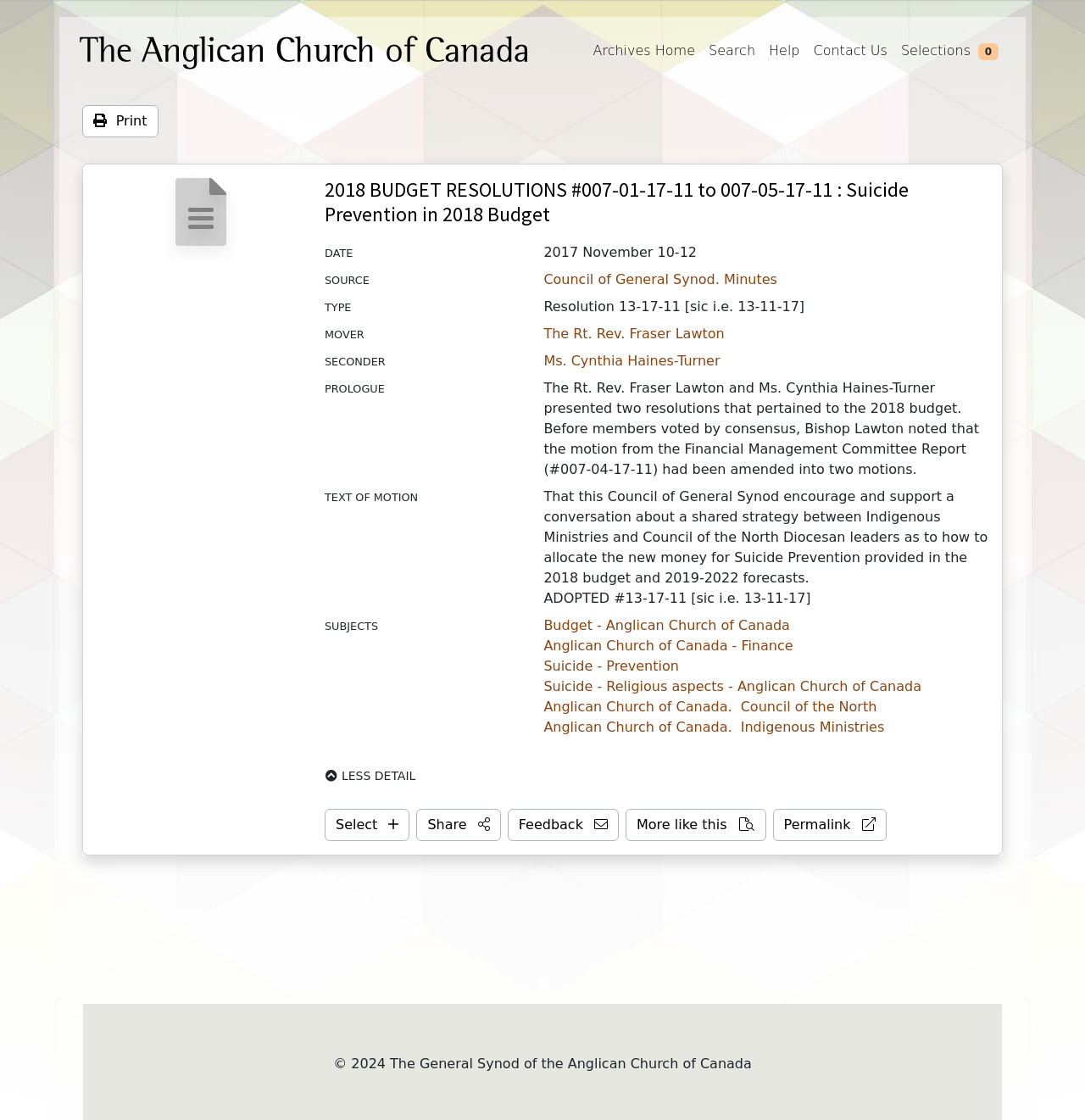What is the subject of the resolution?
Provide an in-depth and detailed answer to the question.

The subject of the resolution can be found in the description list term 'SUBJECTS' which has a corresponding detail 'Suicide - Prevention'.